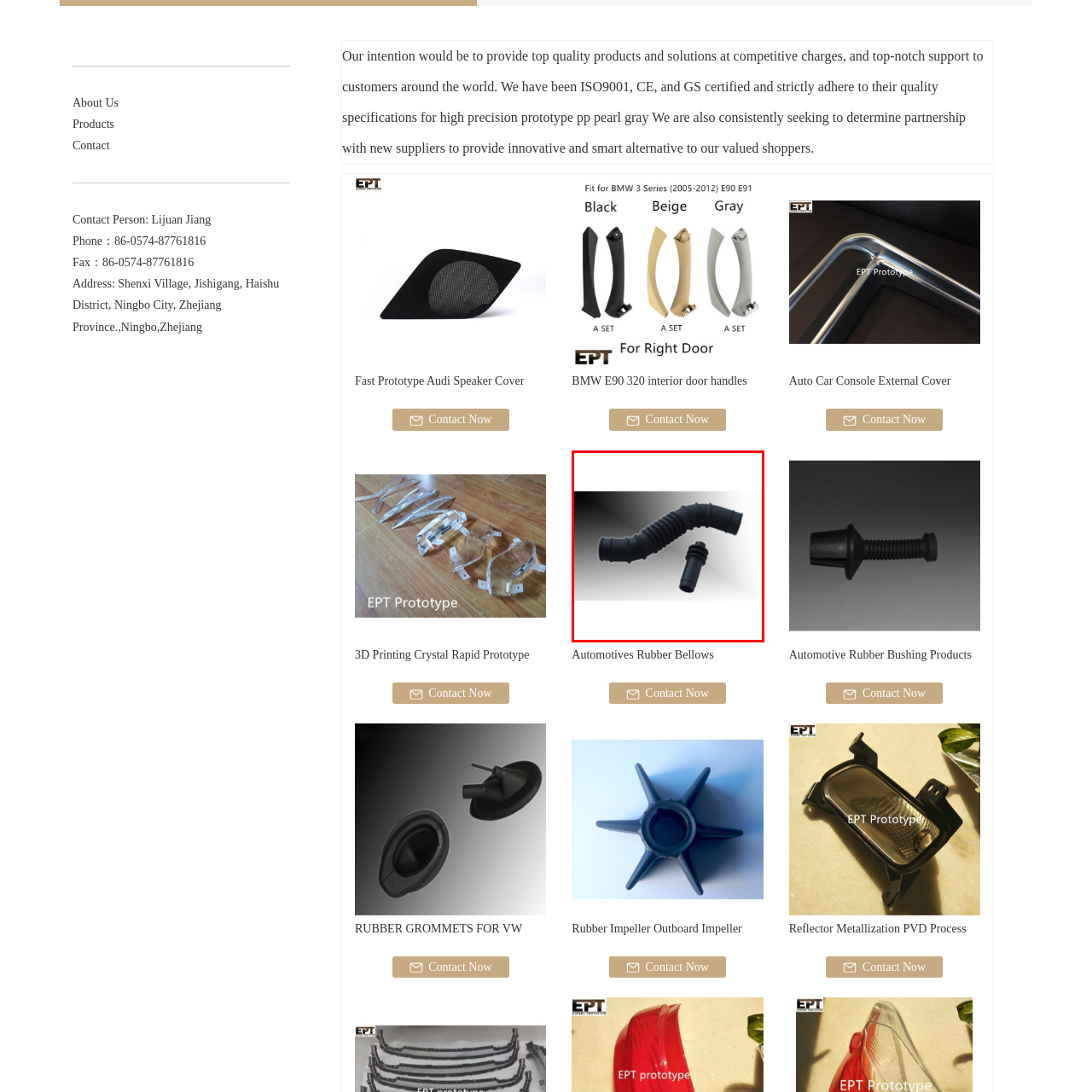Please examine the image highlighted by the red rectangle and provide a comprehensive answer to the following question based on the visual information present:
What is the likely product line of these automotive rubber components?

The caption suggests that these components are likely marketed as part of the 'Automotives Rubber Bellows' product line, which emphasizes quality and durability in automotive applications.